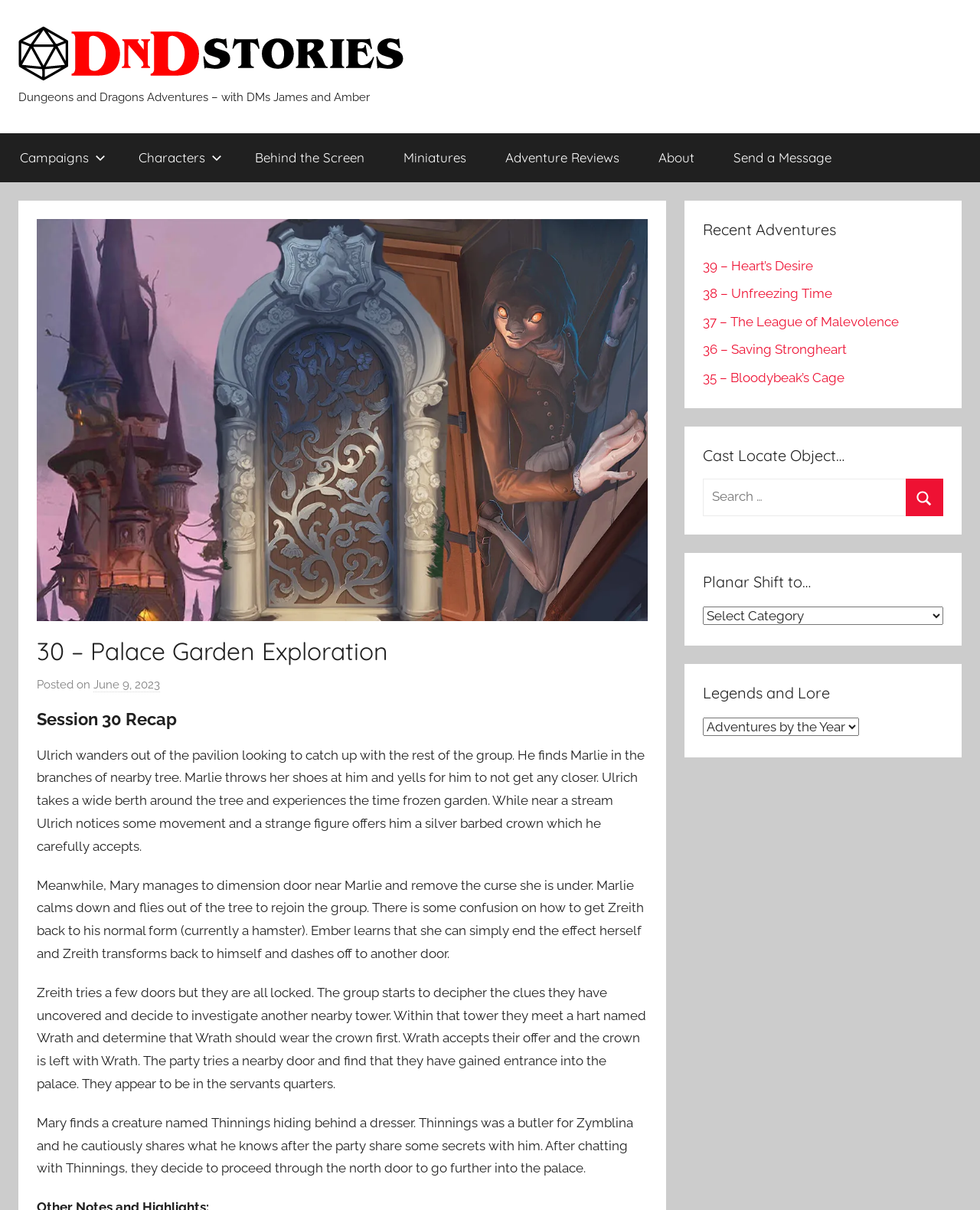Pinpoint the bounding box coordinates of the clickable area needed to execute the instruction: "View the 'Recent Adventures'". The coordinates should be specified as four float numbers between 0 and 1, i.e., [left, top, right, bottom].

[0.717, 0.181, 0.962, 0.198]